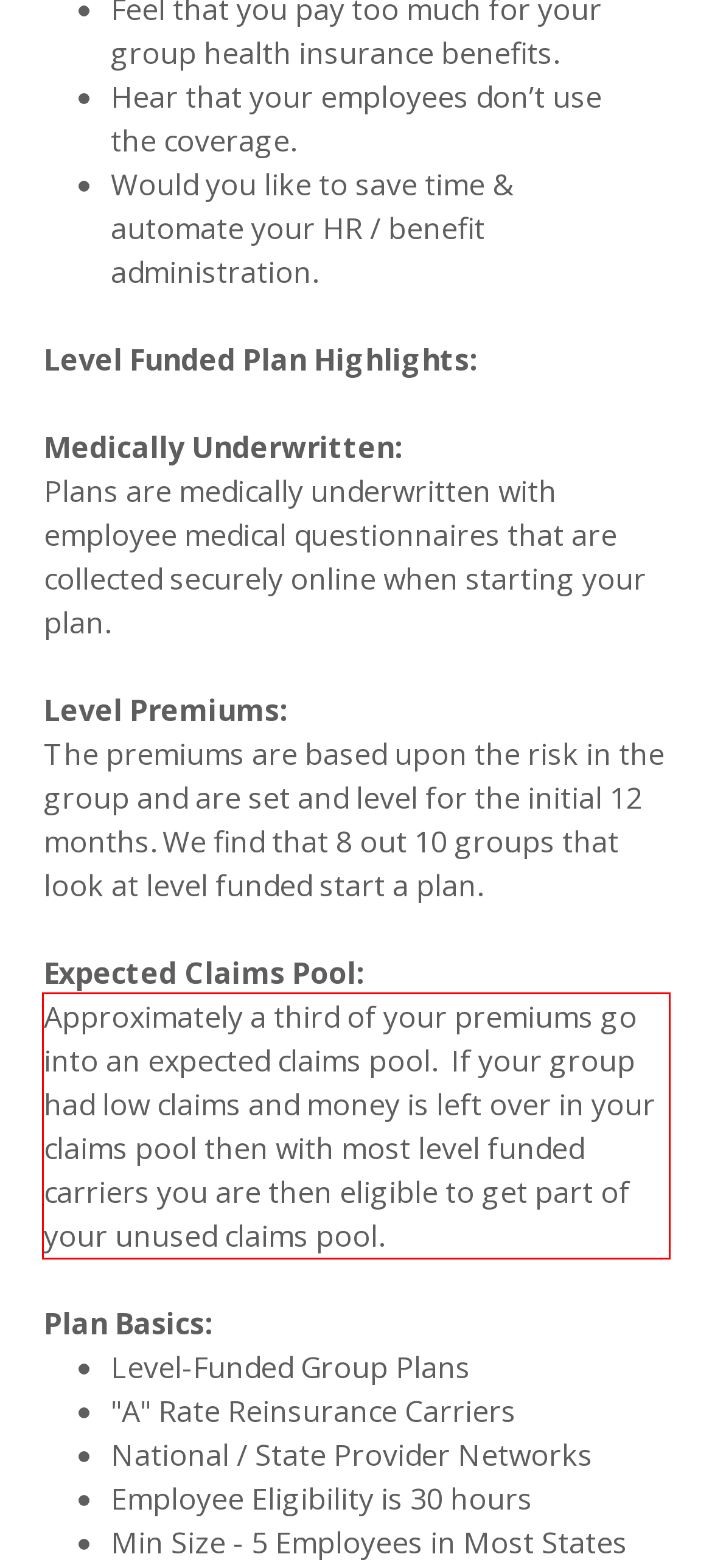Using the provided screenshot of a webpage, recognize and generate the text found within the red rectangle bounding box.

Approximately a third of your premiums go into an expected claims pool. If your group had low claims and money is left over in your claims pool then with most level funded carriers you are then eligible to get part of your unused claims pool.